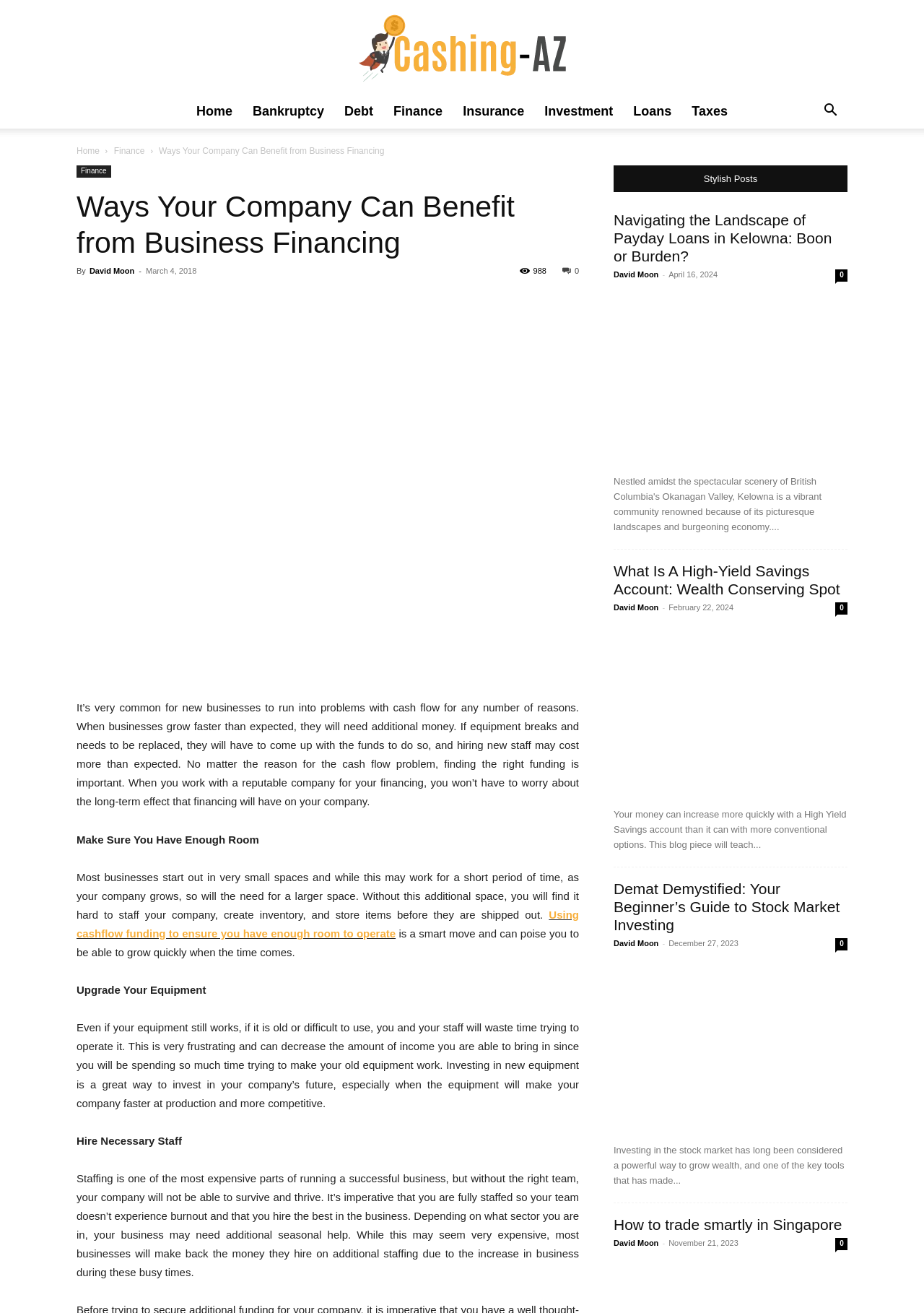Find the bounding box coordinates of the area that needs to be clicked in order to achieve the following instruction: "Learn about 'Demat Demystified: Your Beginner’s Guide to Stock Market Investing'". The coordinates should be specified as four float numbers between 0 and 1, i.e., [left, top, right, bottom].

[0.664, 0.67, 0.917, 0.711]